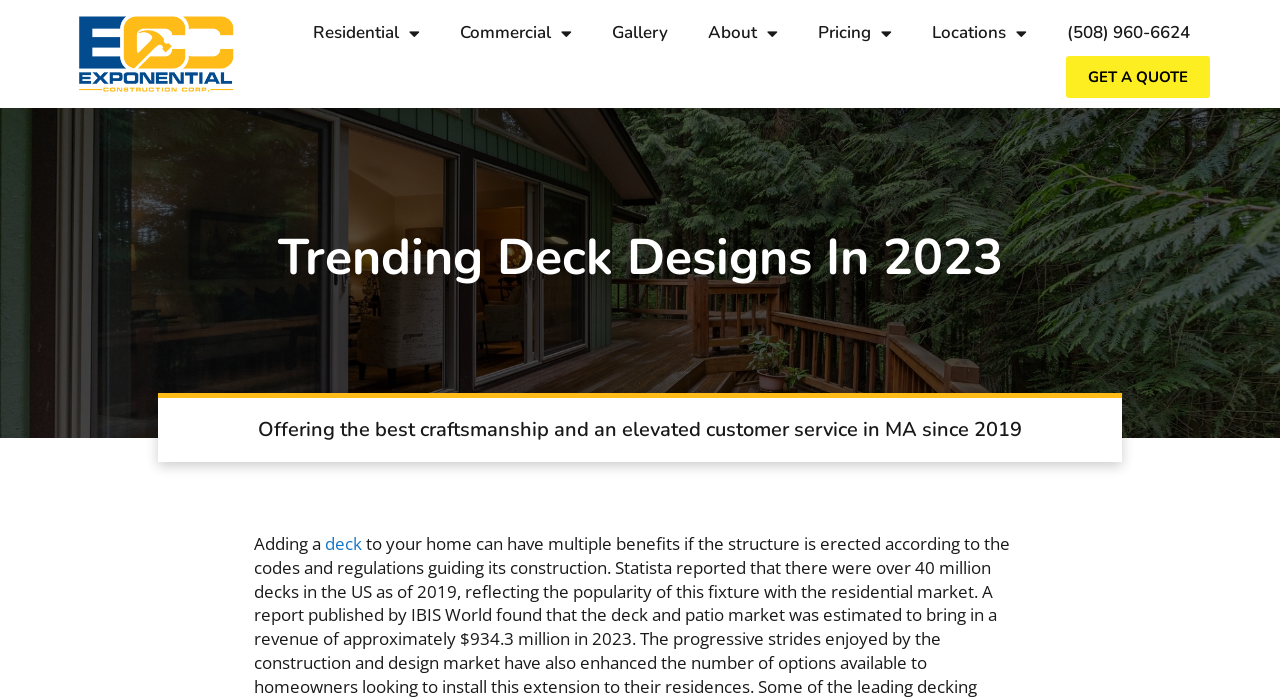What is the call-to-action button on the top right?
Look at the image and respond with a one-word or short phrase answer.

GET A QUOTE